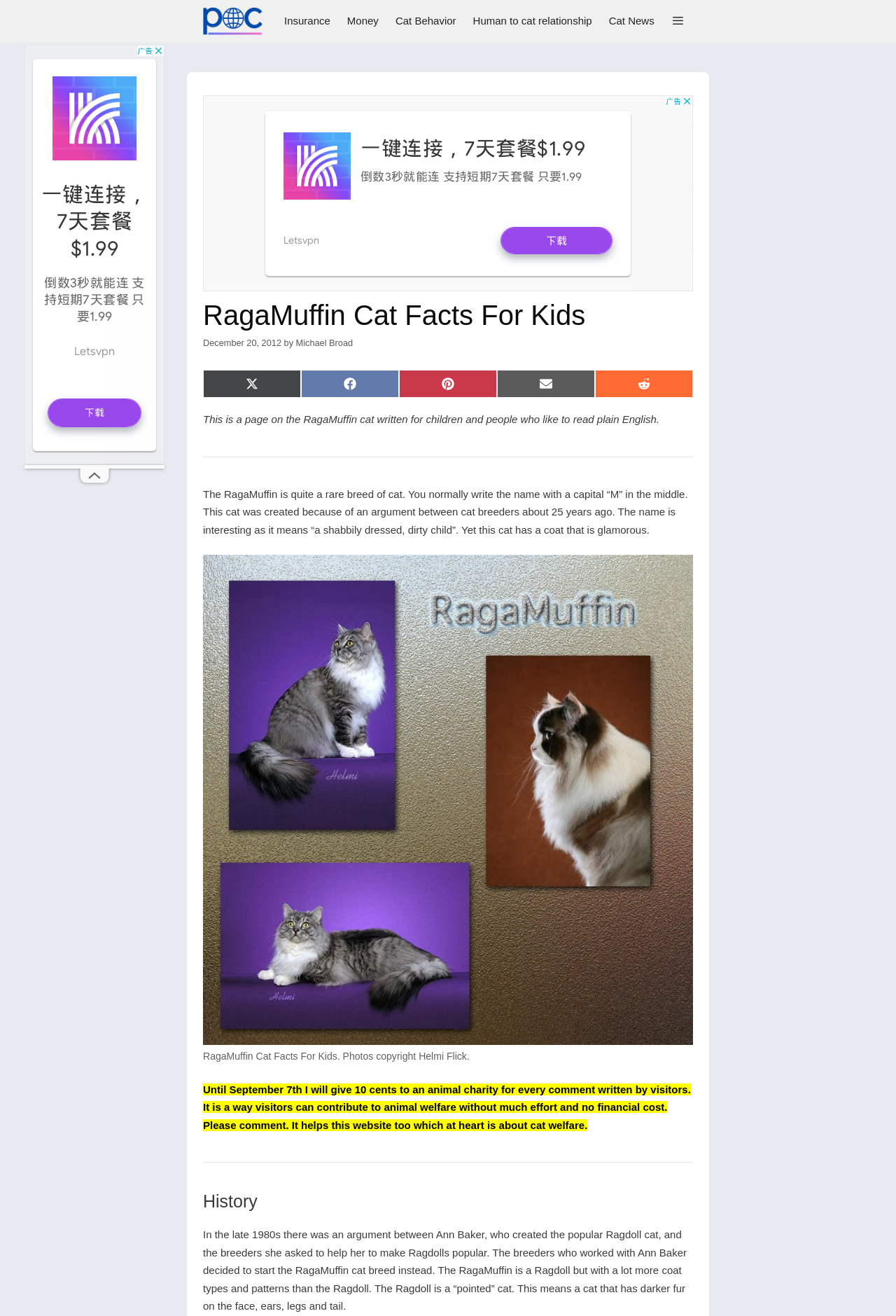Extract the bounding box coordinates for the HTML element that matches this description: "aria-label="Add to Wishlist"". The coordinates should be four float numbers between 0 and 1, i.e., [left, top, right, bottom].

None